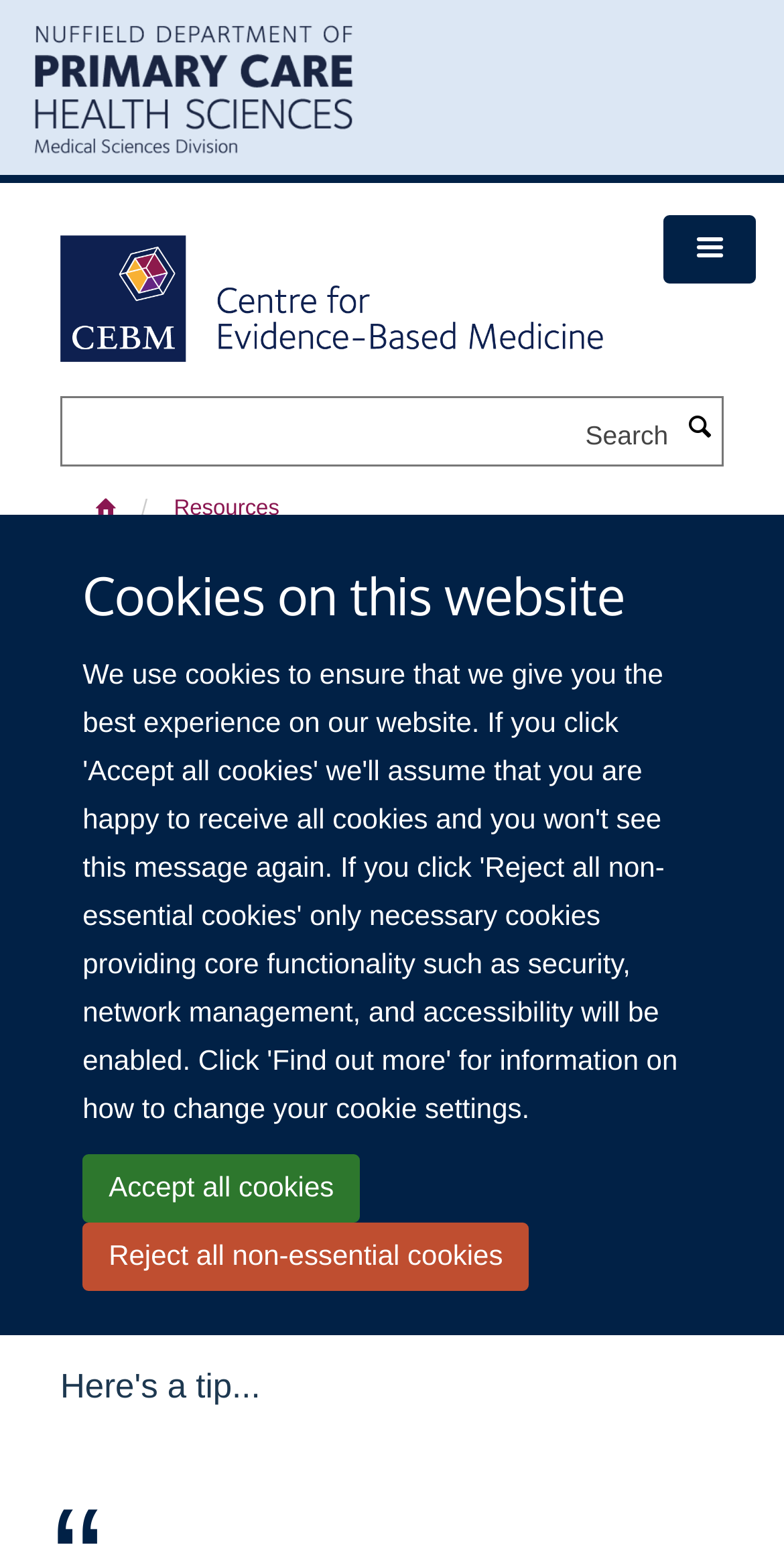What is the name of the department at the University of Oxford?
Refer to the image and offer an in-depth and detailed answer to the question.

I found the answer by looking at the link with the text 'Nuffield Department of Primary Care Health Sciences, University of Oxford' and its corresponding image, which is located at the top of the webpage.